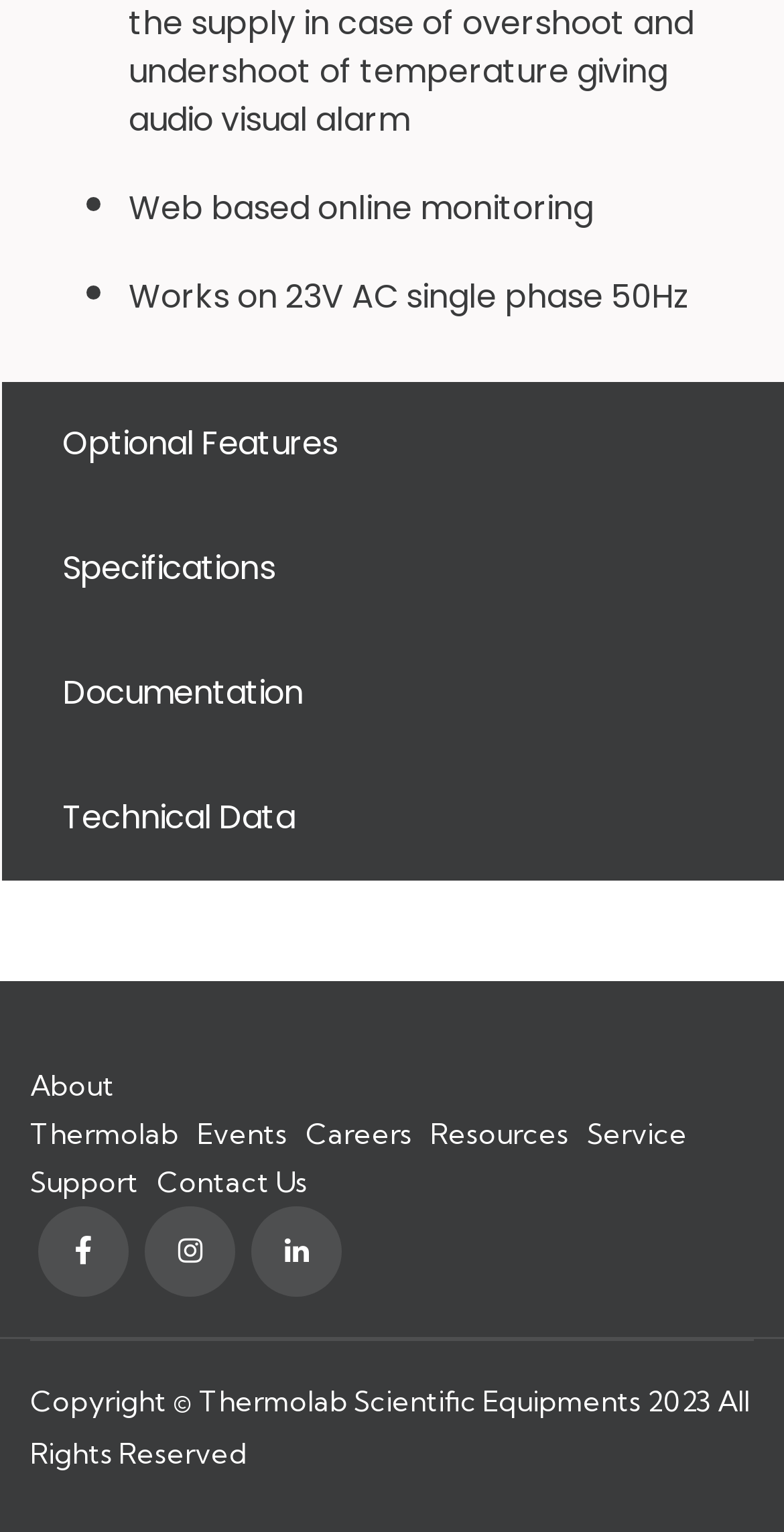Refer to the image and provide a thorough answer to this question:
What is the frequency mentioned in the second bullet point?

The second bullet point mentions 'Works on 23V AC single phase 50Hz', which indicates that the frequency is 50Hz.